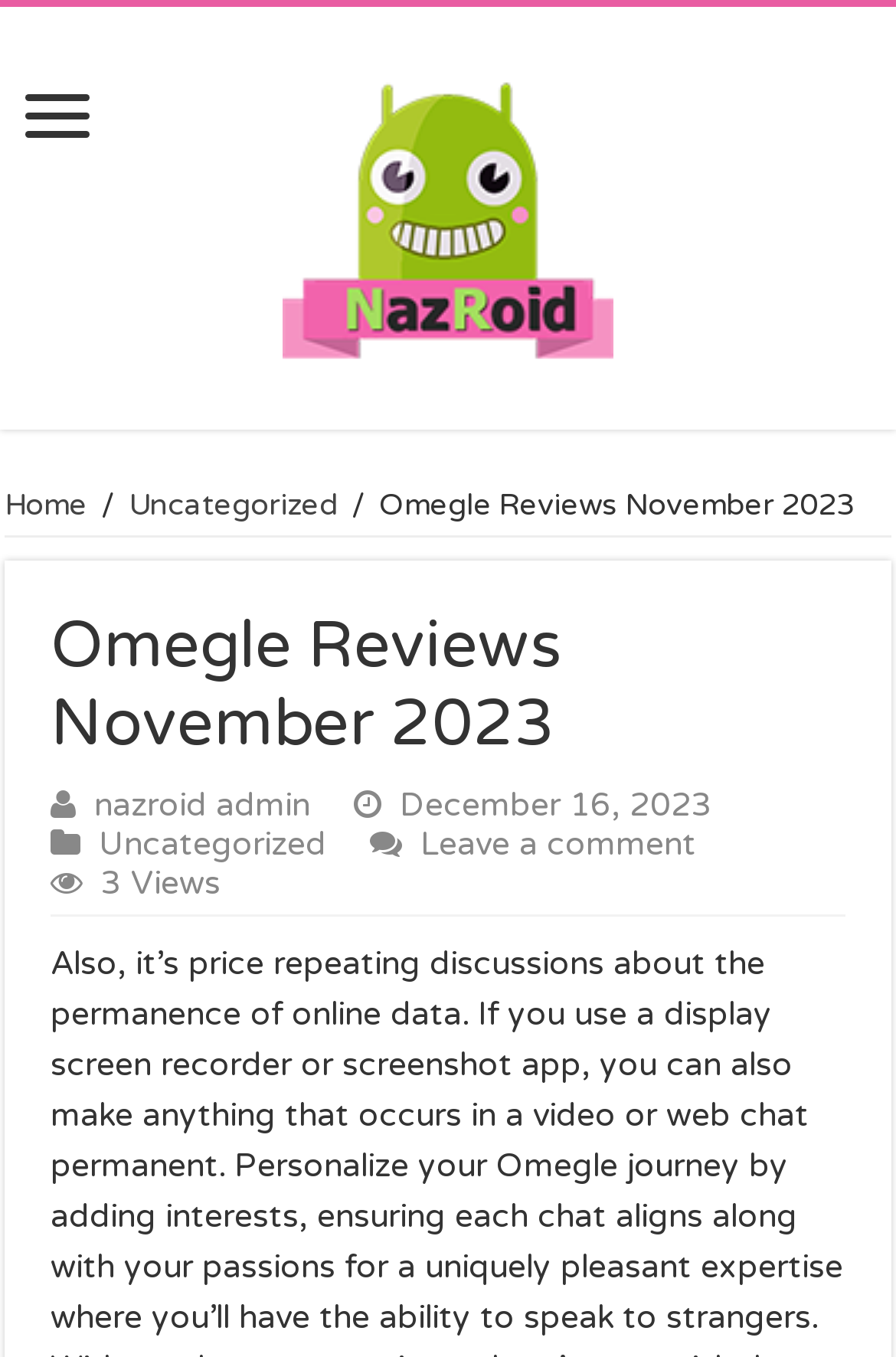Carefully observe the image and respond to the question with a detailed answer:
What is the name of the website?

The name of the website can be determined by looking at the heading element with the text 'Nazroid Team' which is located at the top of the webpage, indicating that it is the title of the website.